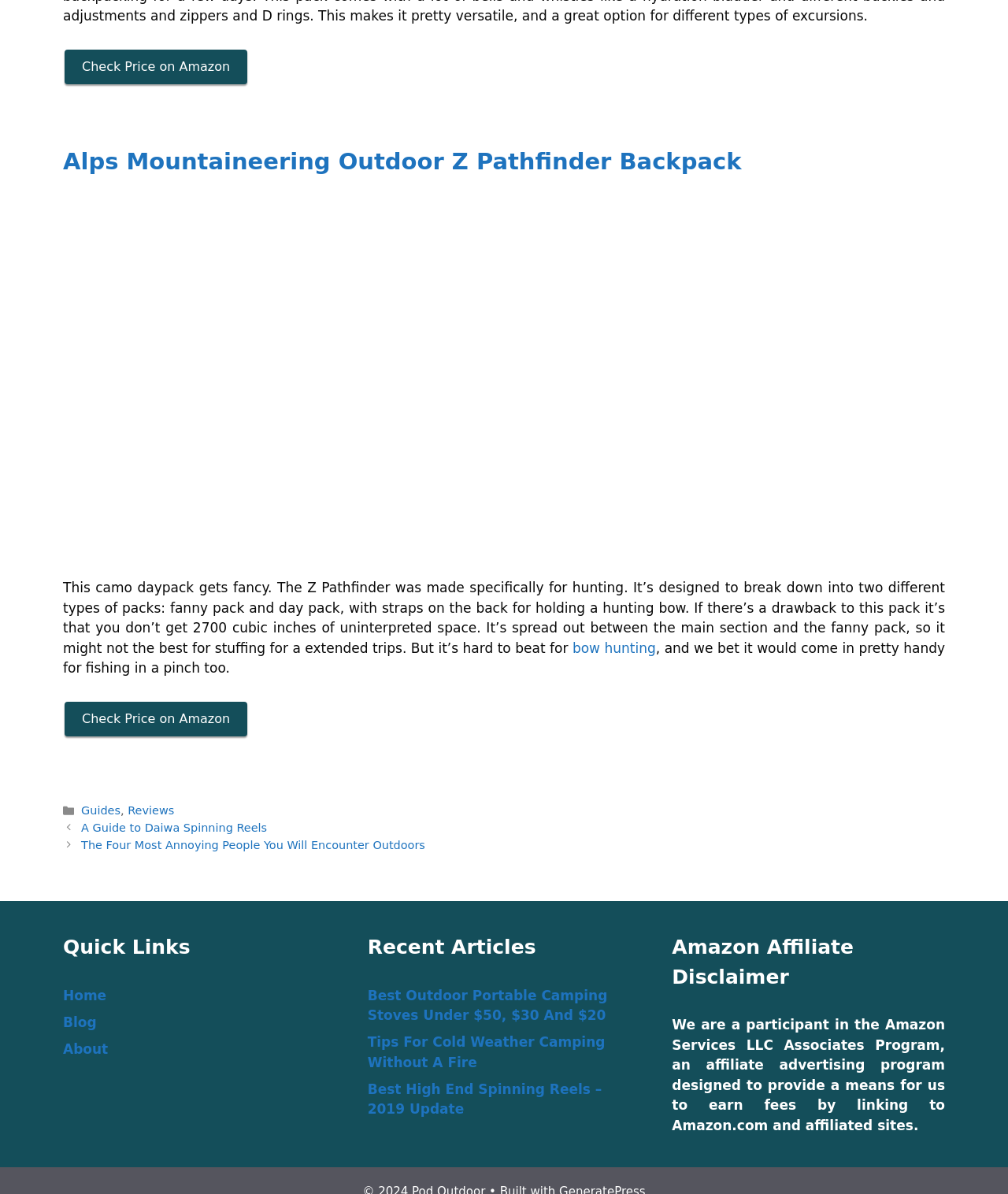Locate the bounding box coordinates of the segment that needs to be clicked to meet this instruction: "Go to Home page".

[0.062, 0.827, 0.106, 0.84]